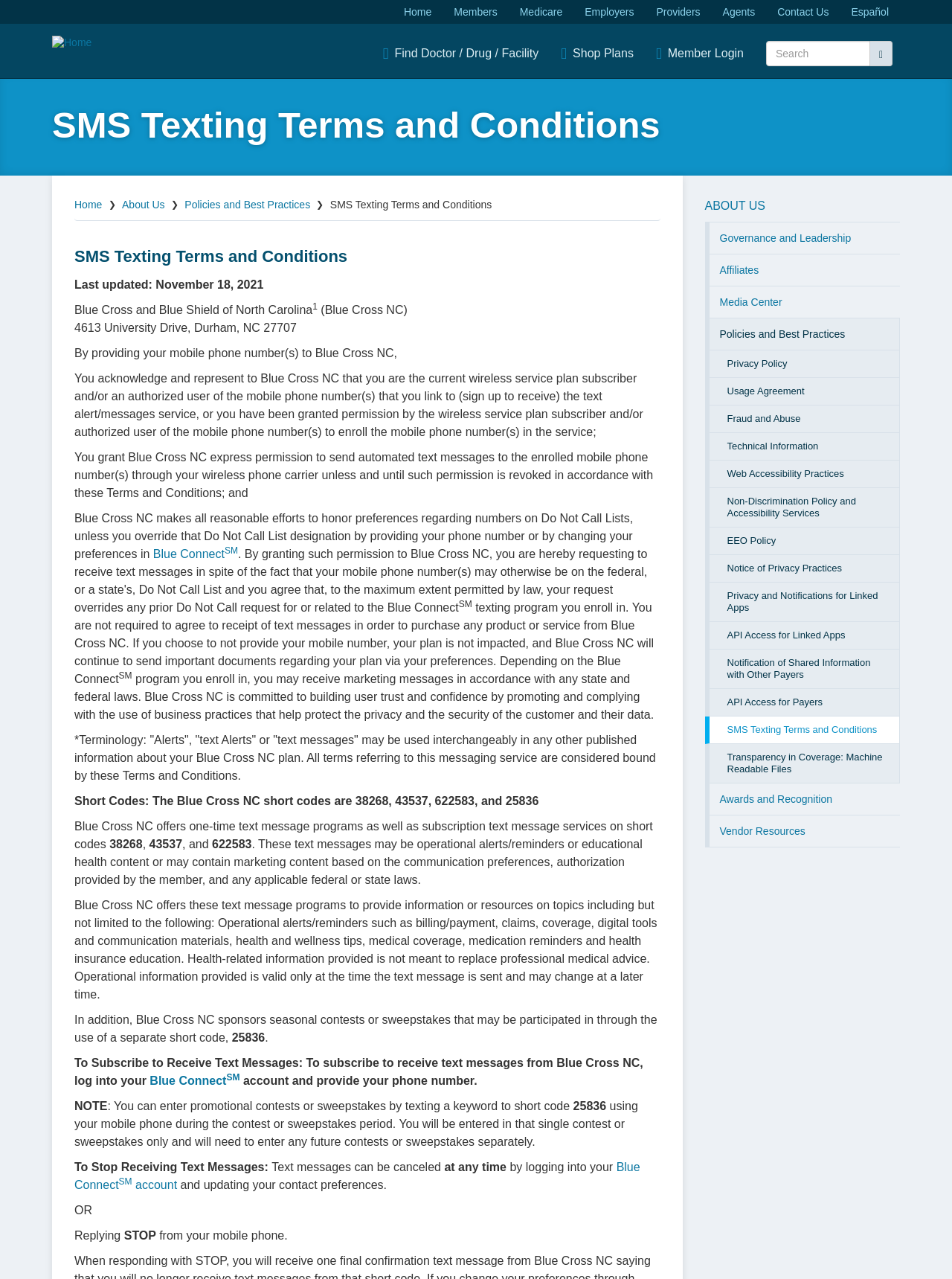Give a one-word or one-phrase response to the question: 
What is the short code for Blue Cross NC?

38268, 43537, 622583, and 25836